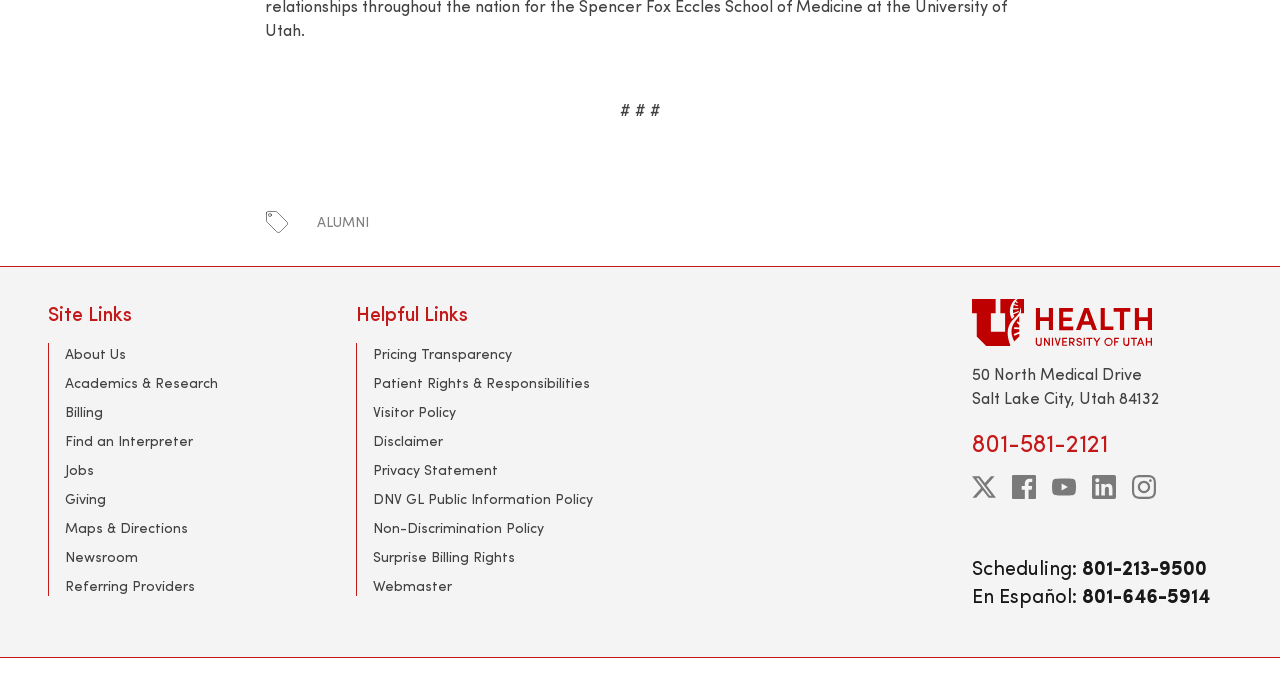Using the description "DNV GL Public Information Policy", predict the bounding box of the relevant HTML element.

[0.291, 0.721, 0.463, 0.749]